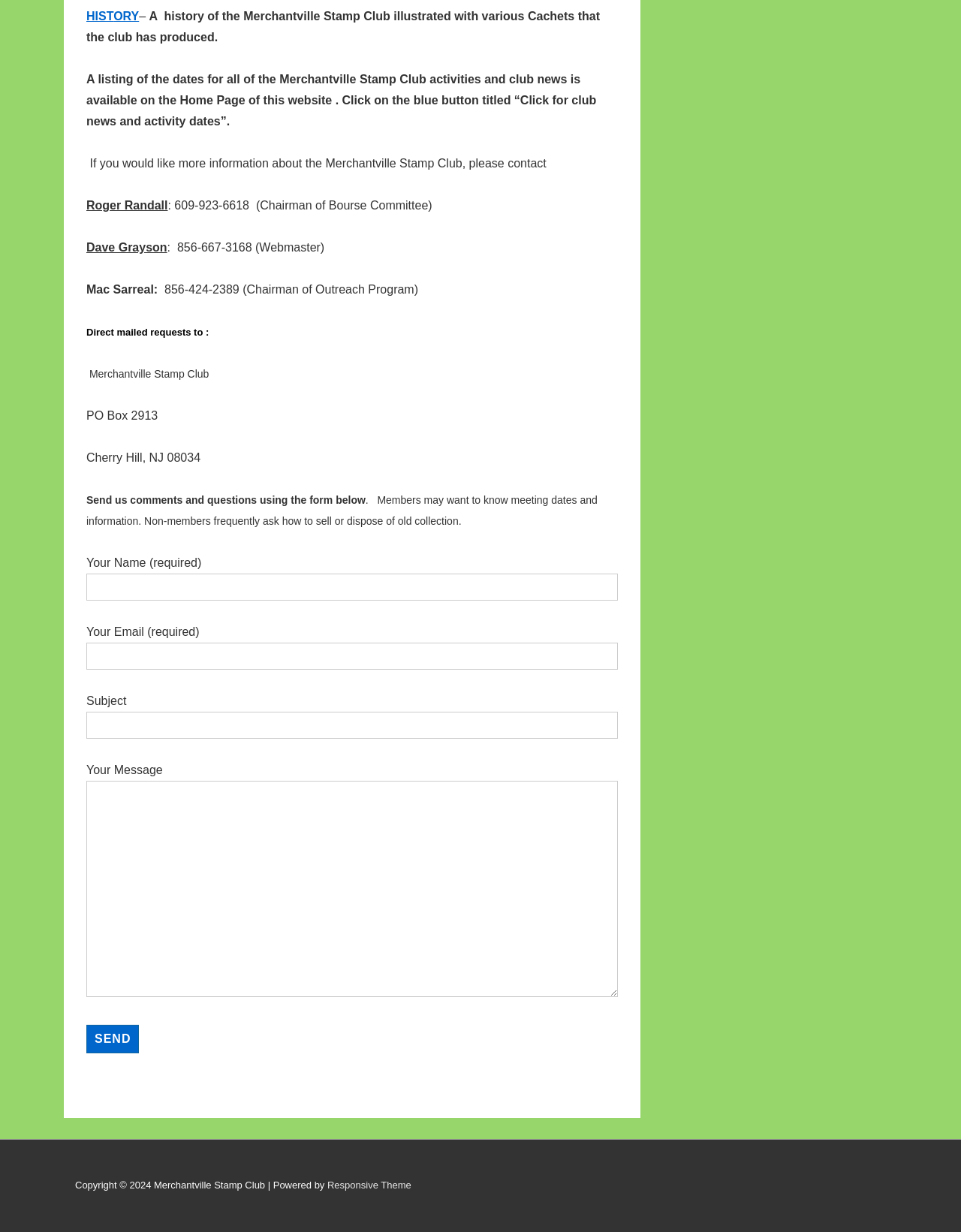Given the element description "name="your-message"" in the screenshot, predict the bounding box coordinates of that UI element.

[0.09, 0.634, 0.643, 0.809]